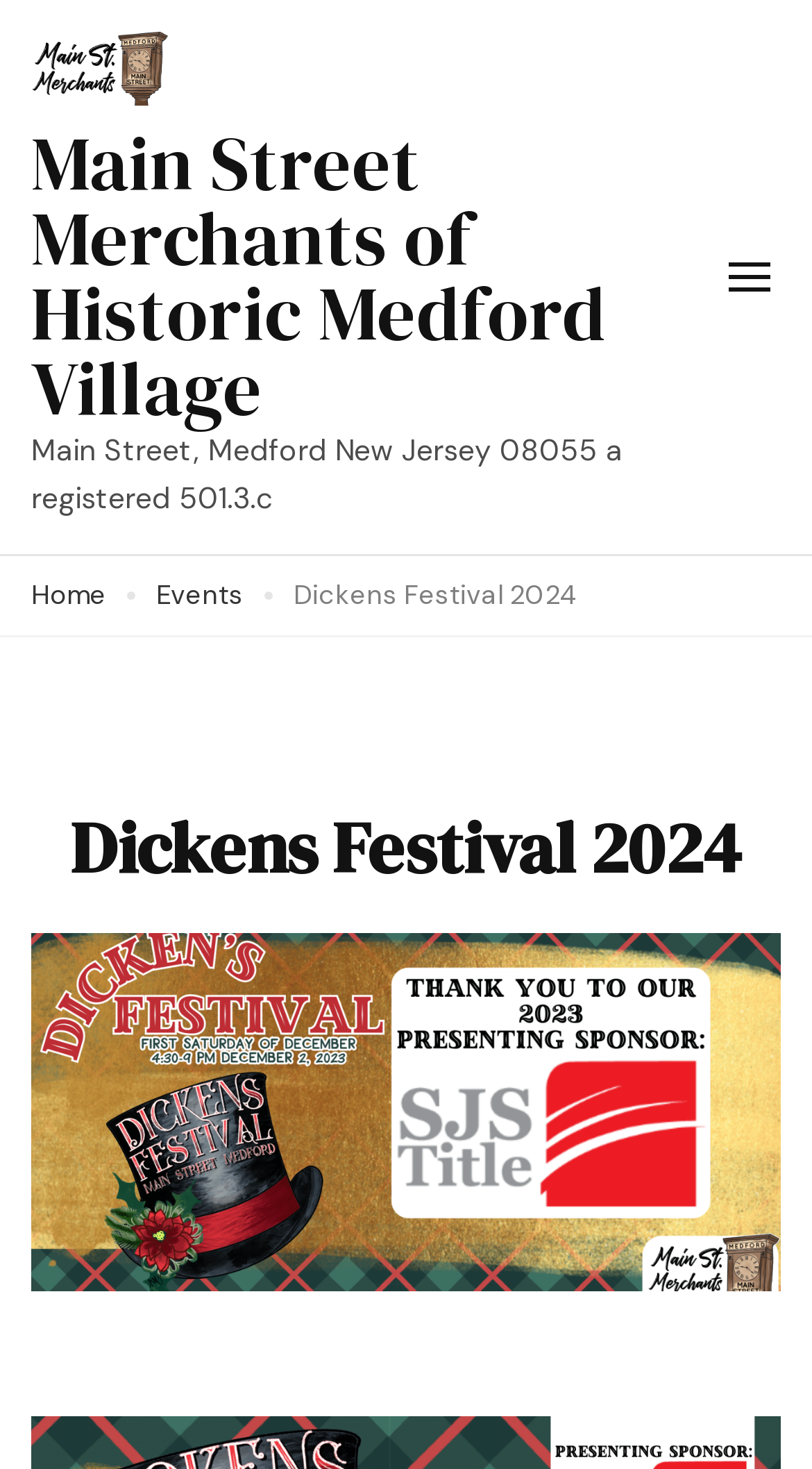Provide the bounding box coordinates for the specified HTML element described in this description: "Home". The coordinates should be four float numbers ranging from 0 to 1, in the format [left, top, right, bottom].

[0.038, 0.393, 0.131, 0.417]